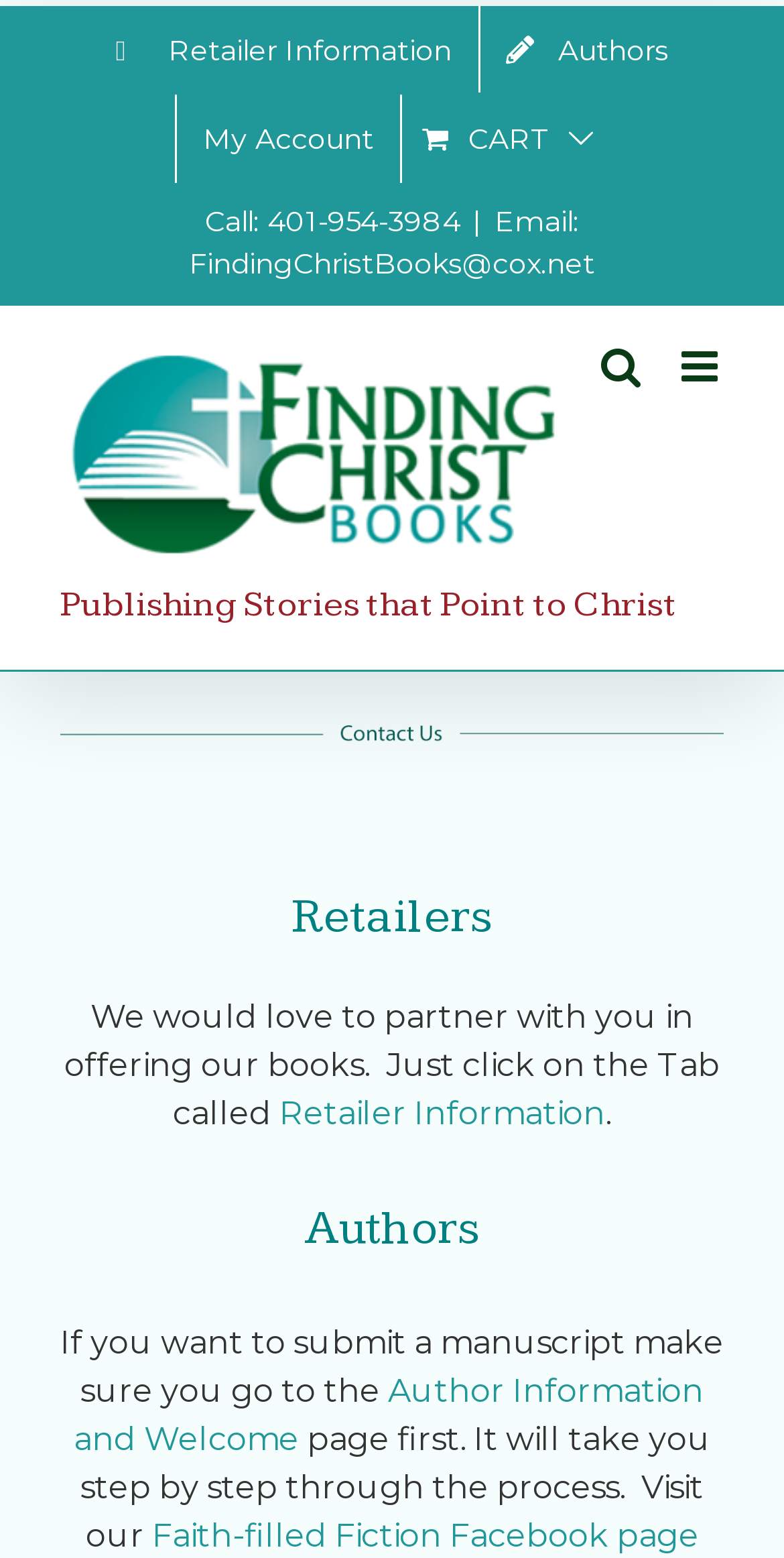Please specify the bounding box coordinates of the clickable region necessary for completing the following instruction: "Click on Authors". The coordinates must consist of four float numbers between 0 and 1, i.e., [left, top, right, bottom].

[0.612, 0.004, 0.886, 0.061]